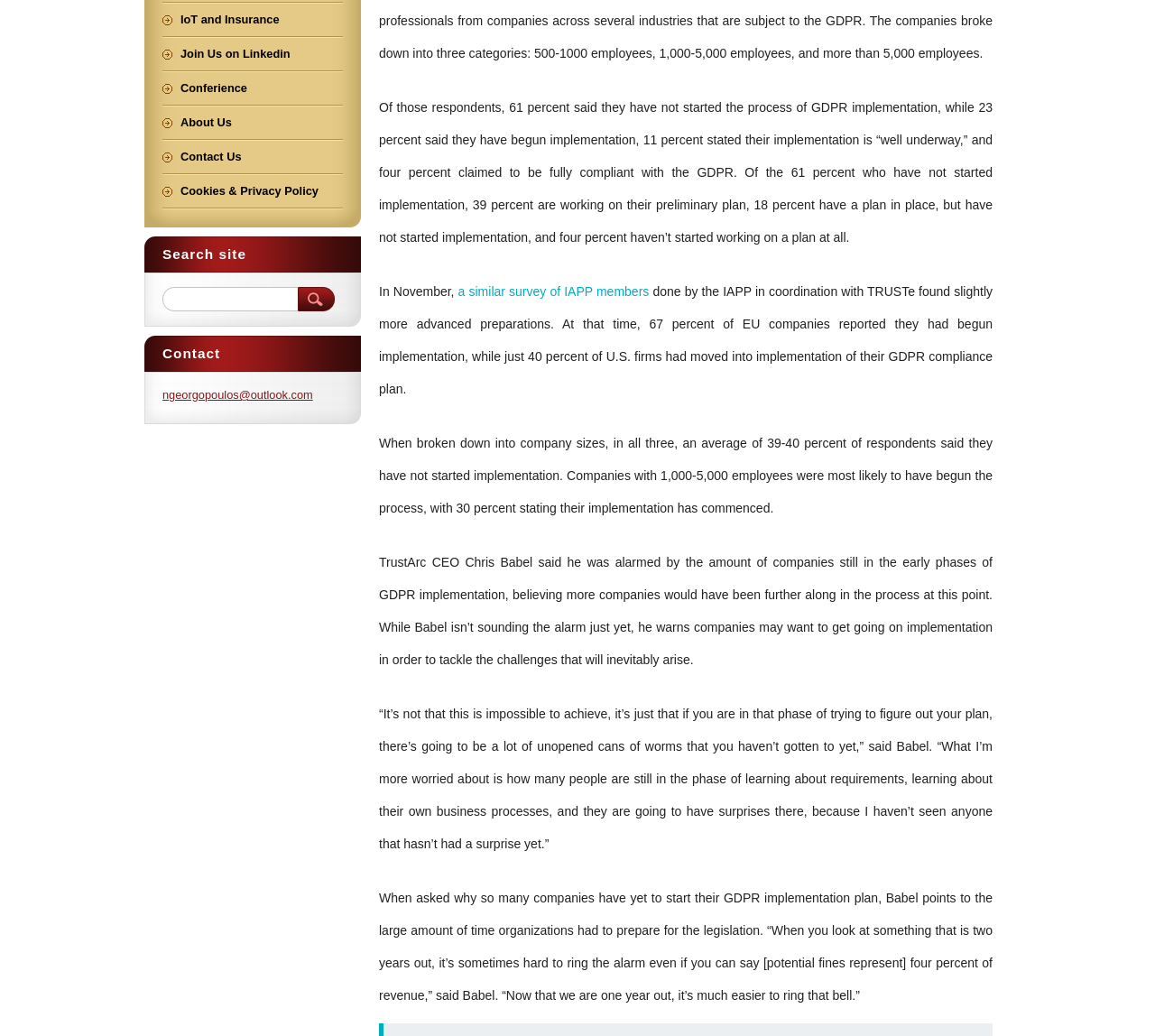Determine the bounding box for the UI element as described: "IoT and Insurance". The coordinates should be represented as four float numbers between 0 and 1, formatted as [left, top, right, bottom].

[0.141, 0.003, 0.297, 0.035]